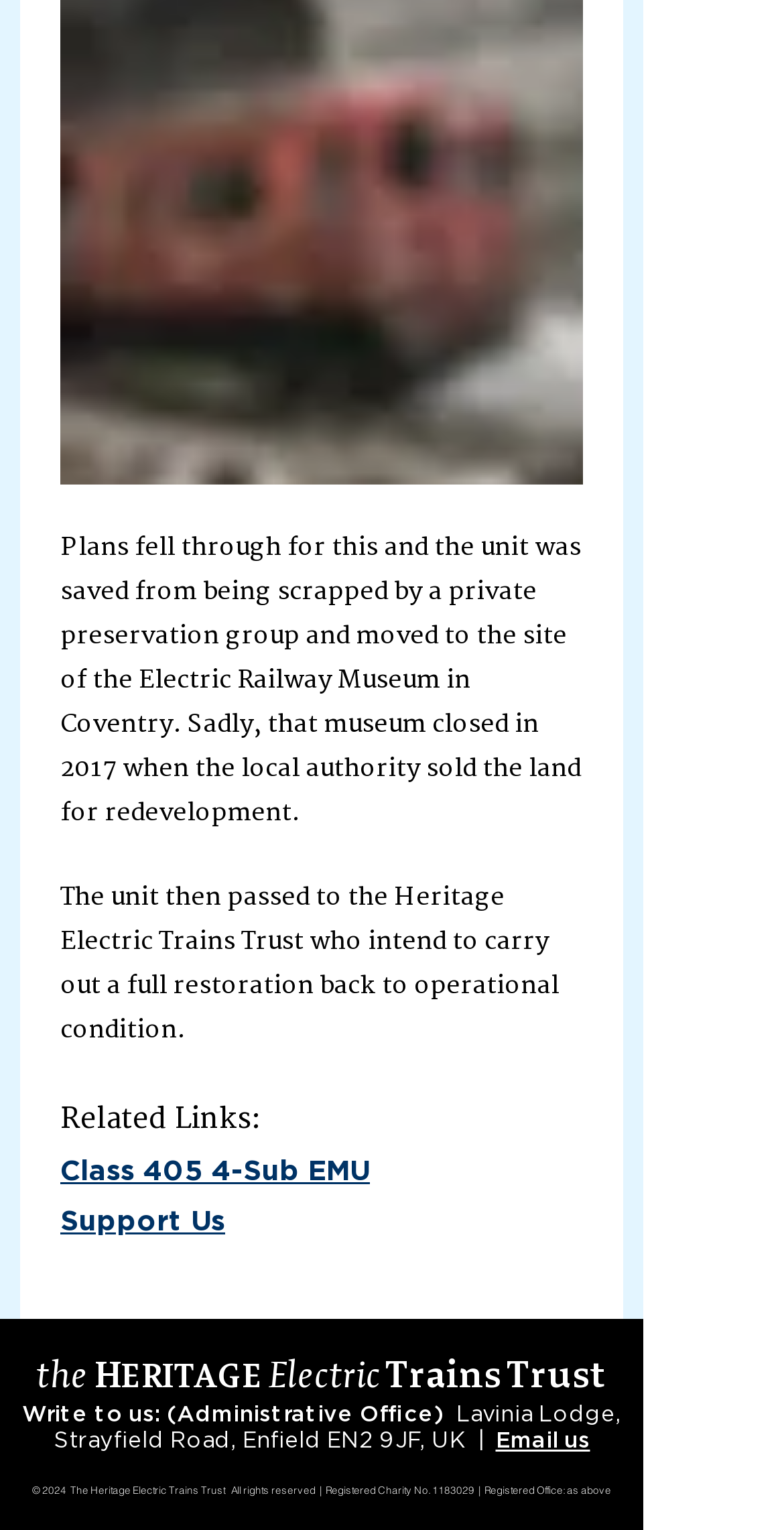Please give a succinct answer using a single word or phrase:
What is the name of the trust that owns the unit?

Heritage Electric Trains Trust